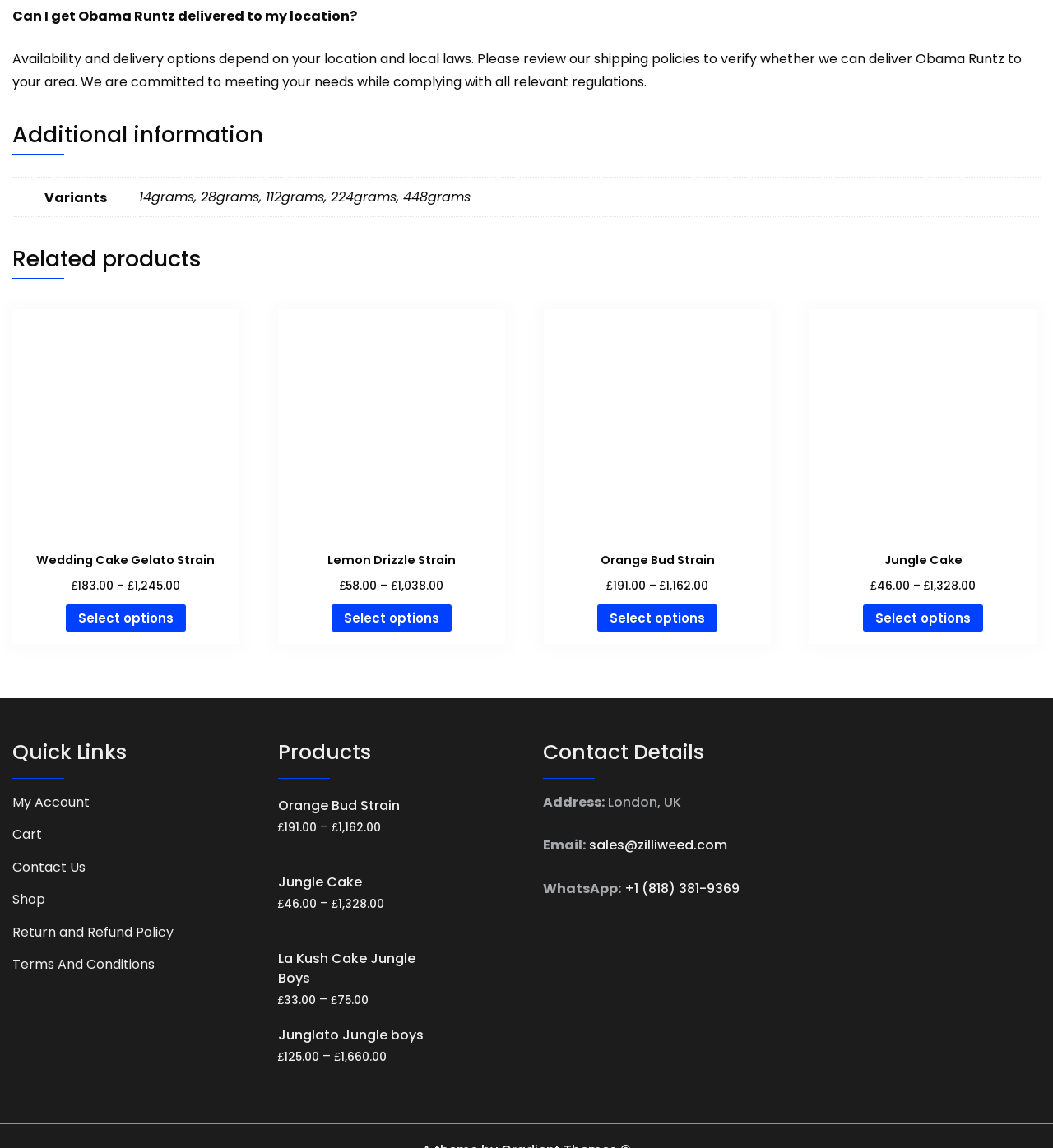What is the contact email address?
Please provide a single word or phrase answer based on the image.

sales@zilliweed.com